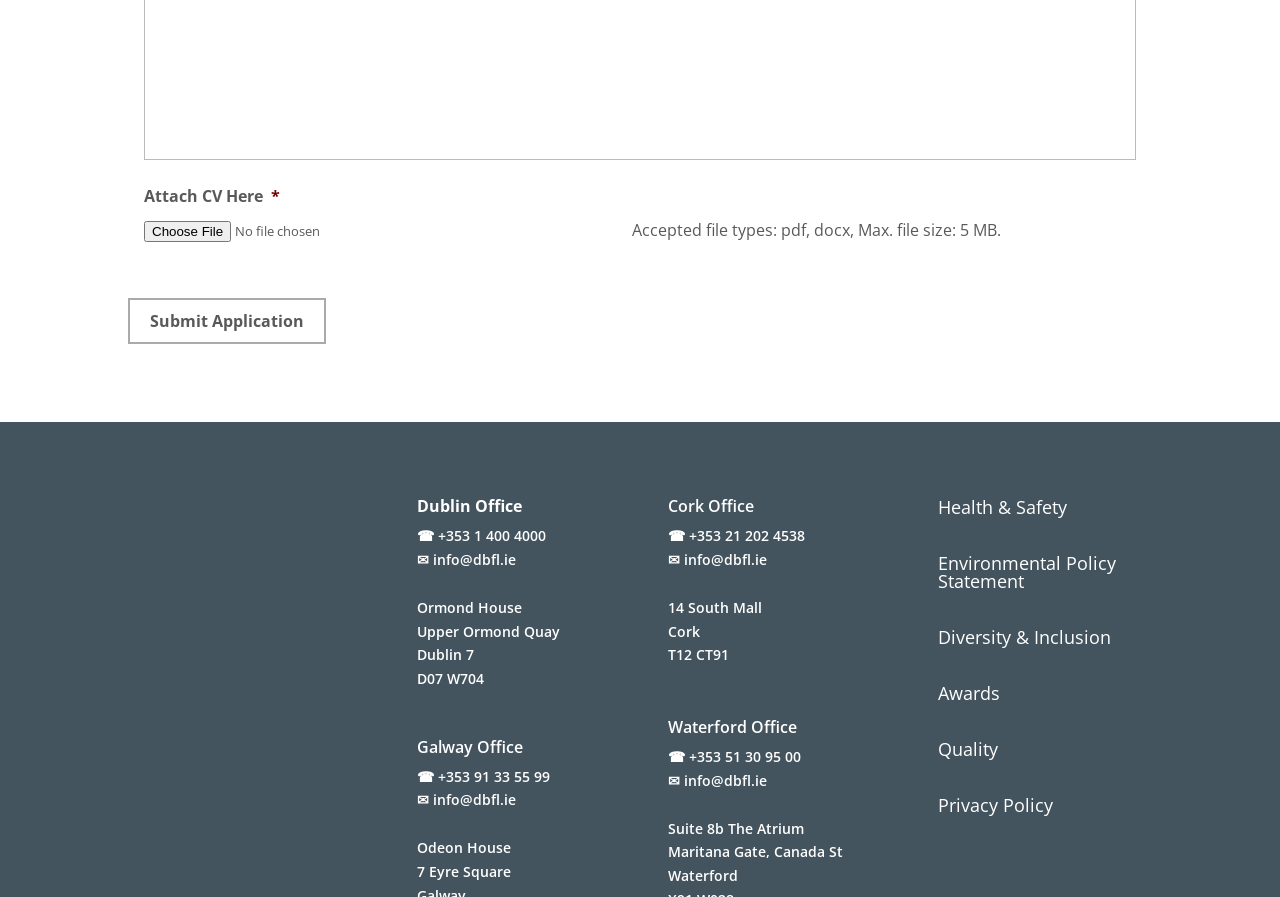Please indicate the bounding box coordinates for the clickable area to complete the following task: "View Dublin office contact information". The coordinates should be specified as four float numbers between 0 and 1, i.e., [left, top, right, bottom].

[0.326, 0.556, 0.478, 0.585]